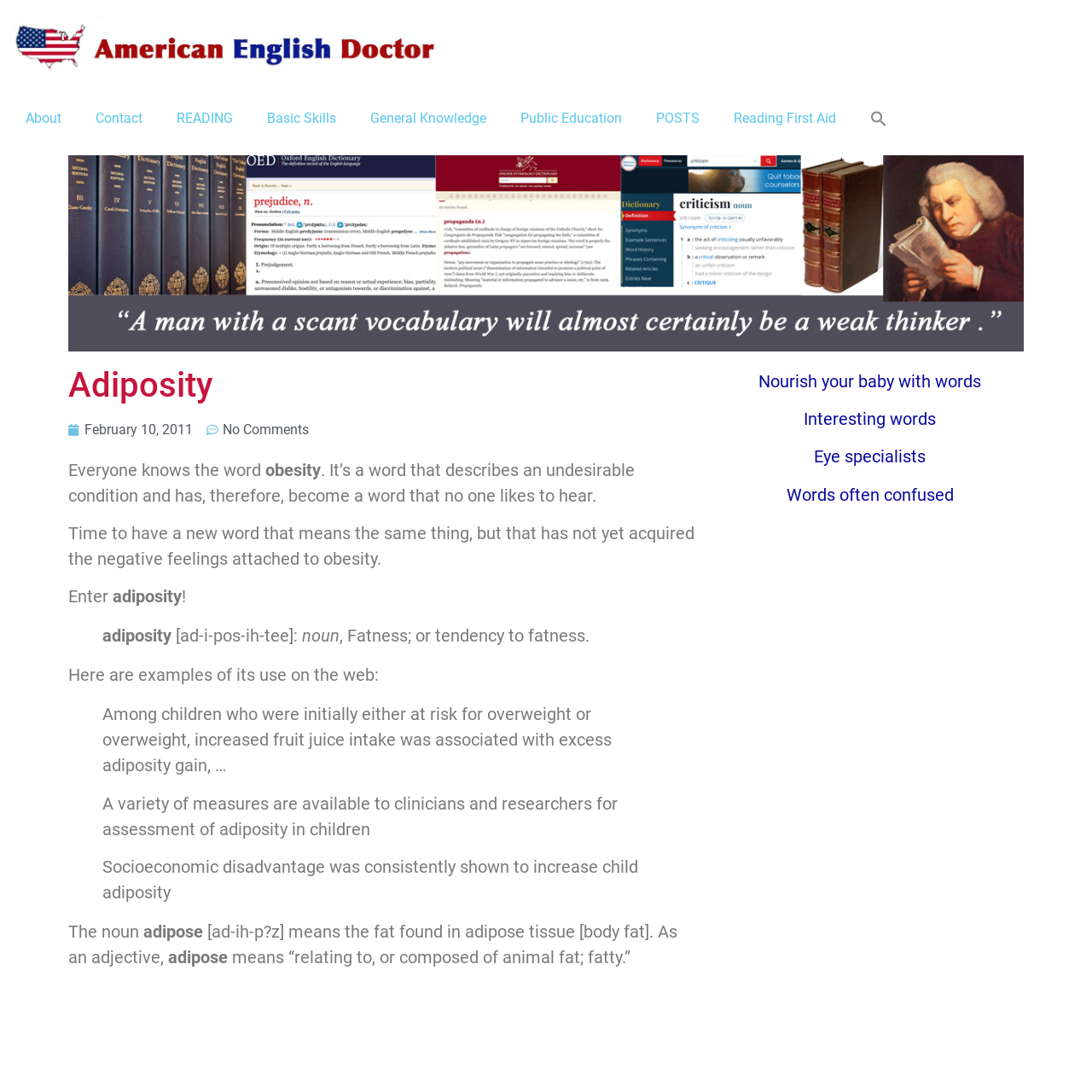Identify the coordinates of the bounding box for the element that must be clicked to accomplish the instruction: "Read the 'READING' section".

[0.146, 0.091, 0.229, 0.127]